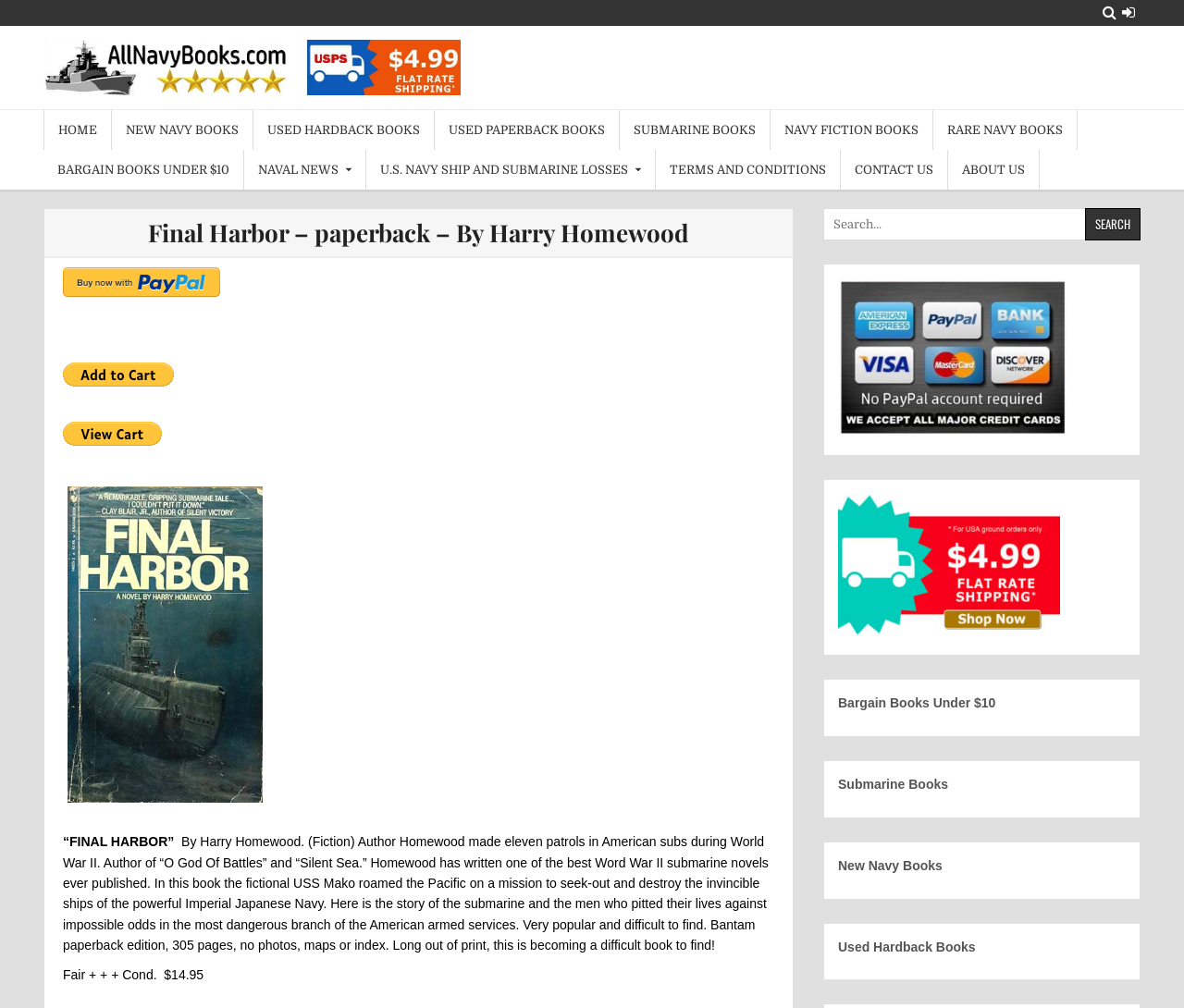Can you identify the bounding box coordinates of the clickable region needed to carry out this instruction: 'Search for a book'? The coordinates should be four float numbers within the range of 0 to 1, stated as [left, top, right, bottom].

[0.695, 0.207, 0.963, 0.239]